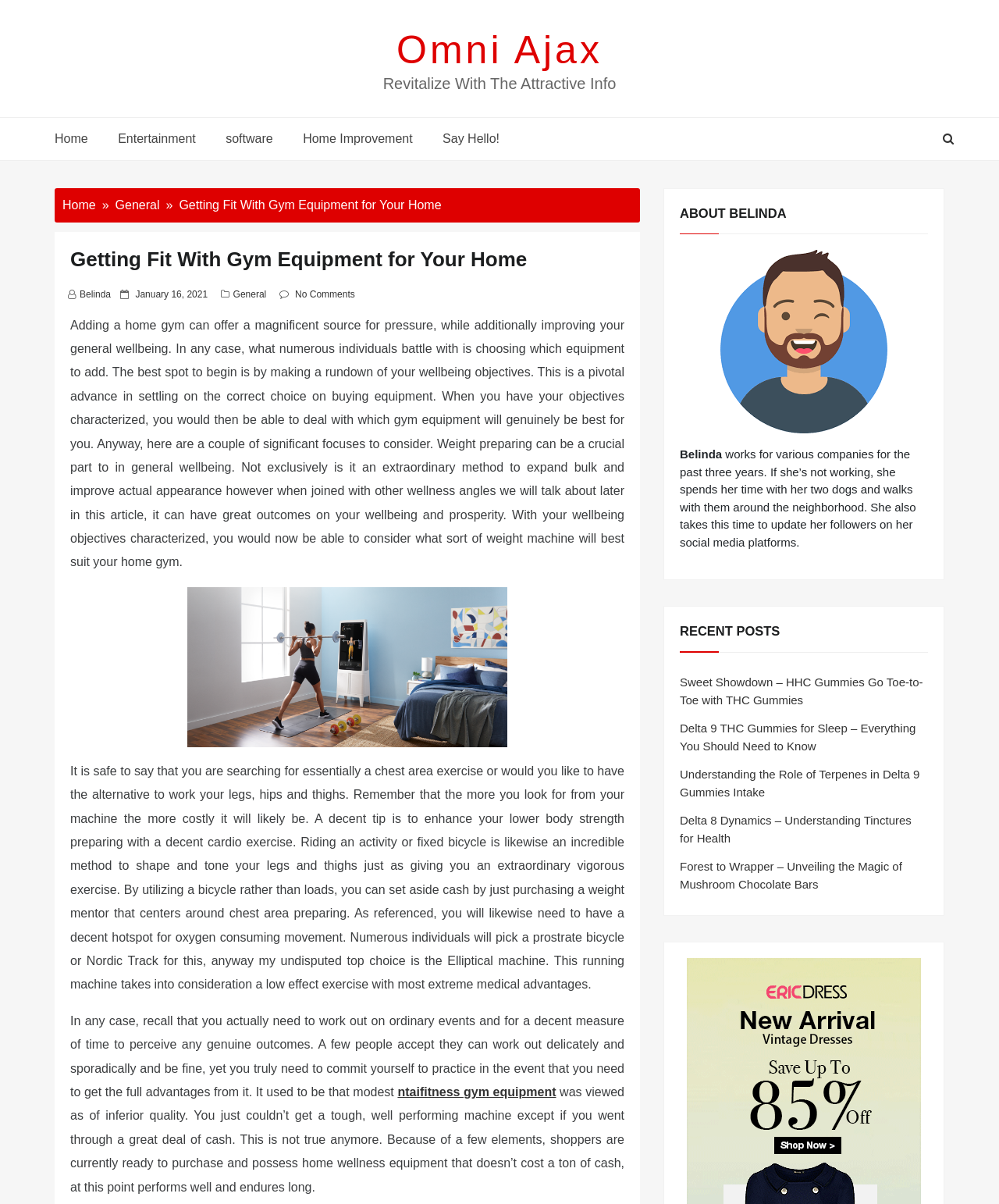Who is the author of this article?
Offer a detailed and full explanation in response to the question.

The author of this article is Belinda, as indicated by the 'Posted on' section, which mentions 'Belinda' as the author. Additionally, there is a section titled 'ABOUT BELINDA' that provides more information about the author.